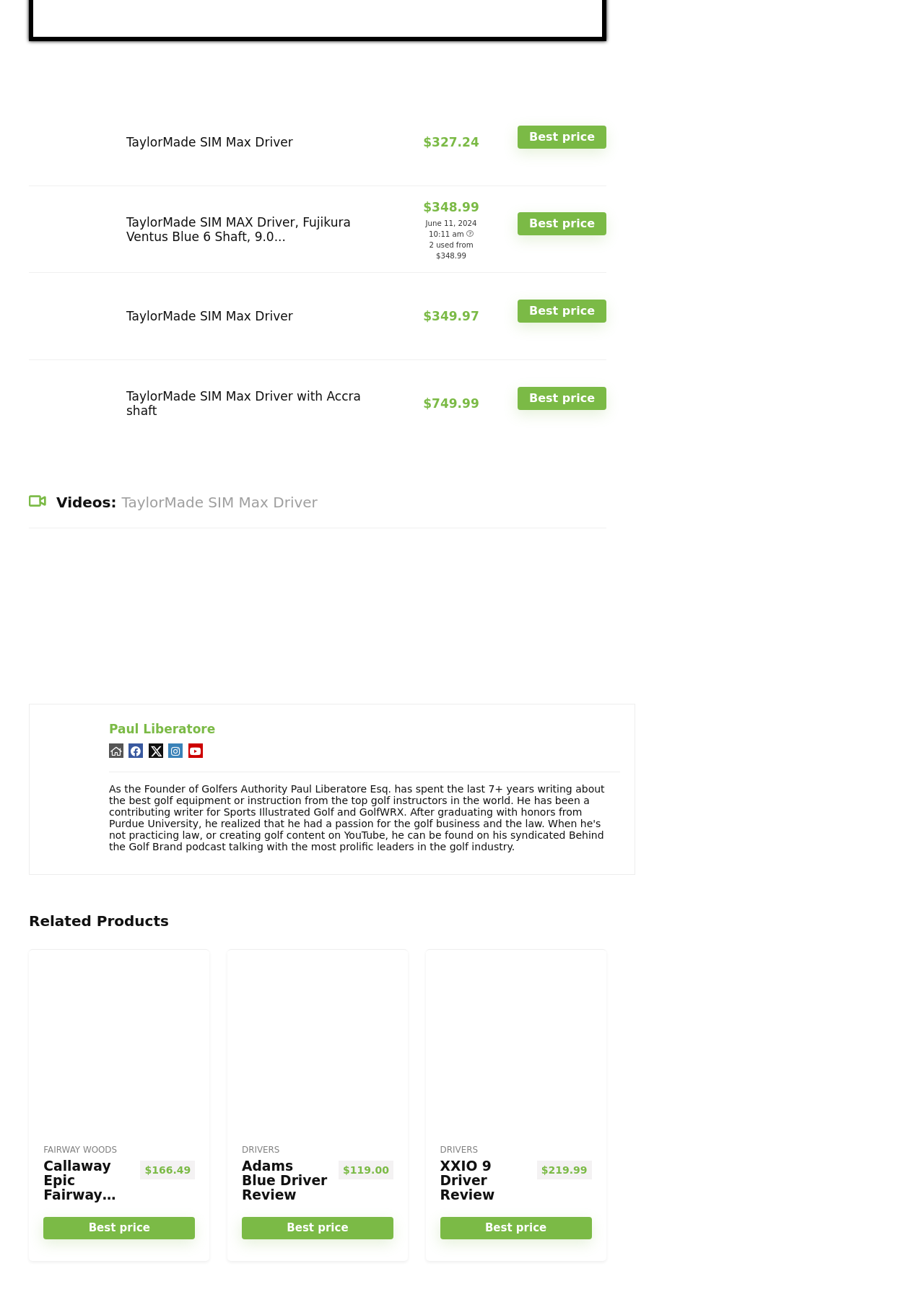Locate the bounding box coordinates of the clickable element to fulfill the following instruction: "Read the review of XXIO 9 Driver". Provide the coordinates as four float numbers between 0 and 1 in the format [left, top, right, bottom].

[0.476, 0.897, 0.535, 0.931]